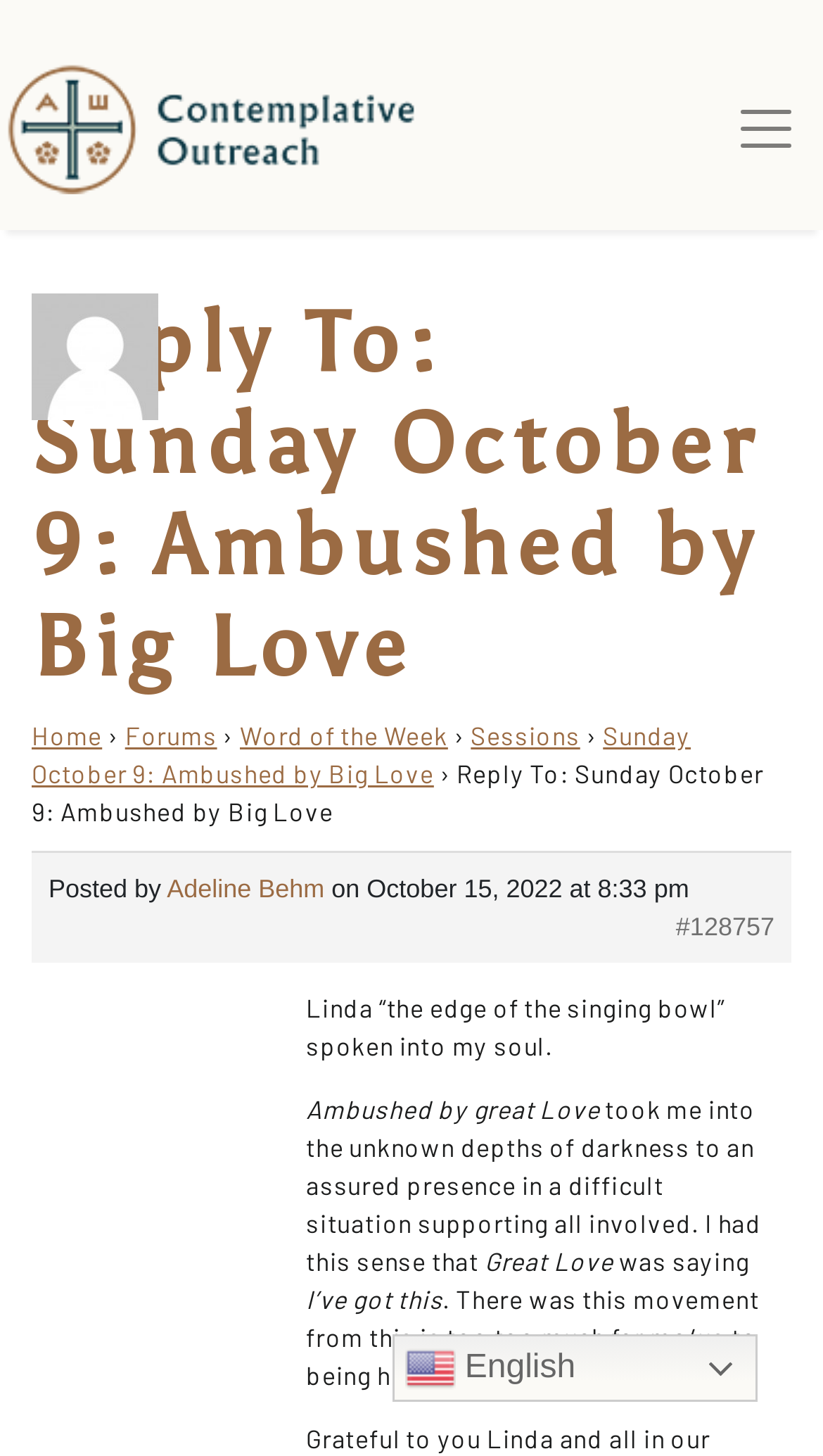What is the content of the first sentence of the forum post?
Please answer the question with a detailed and comprehensive explanation.

The first sentence of the forum post can be found in the static text element, which says 'Linda “the edge of the singing bowl” spoken into my soul.' This sentence is part of the main content of the post.